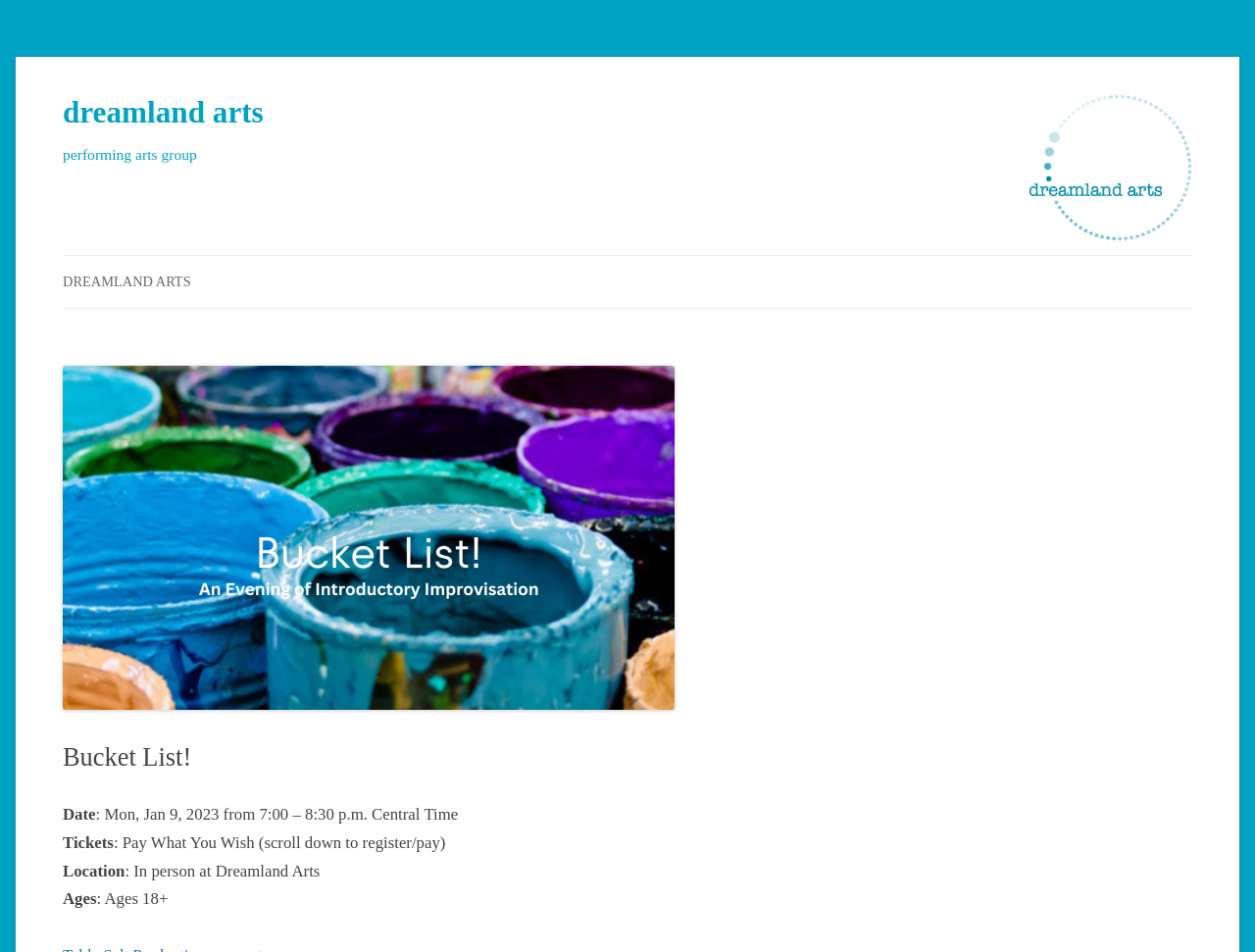Based on the element description: "Dreamland Arts", identify the UI element and provide its bounding box coordinates. Use four float numbers between 0 and 1, [left, top, right, bottom].

[0.05, 0.269, 0.152, 0.324]